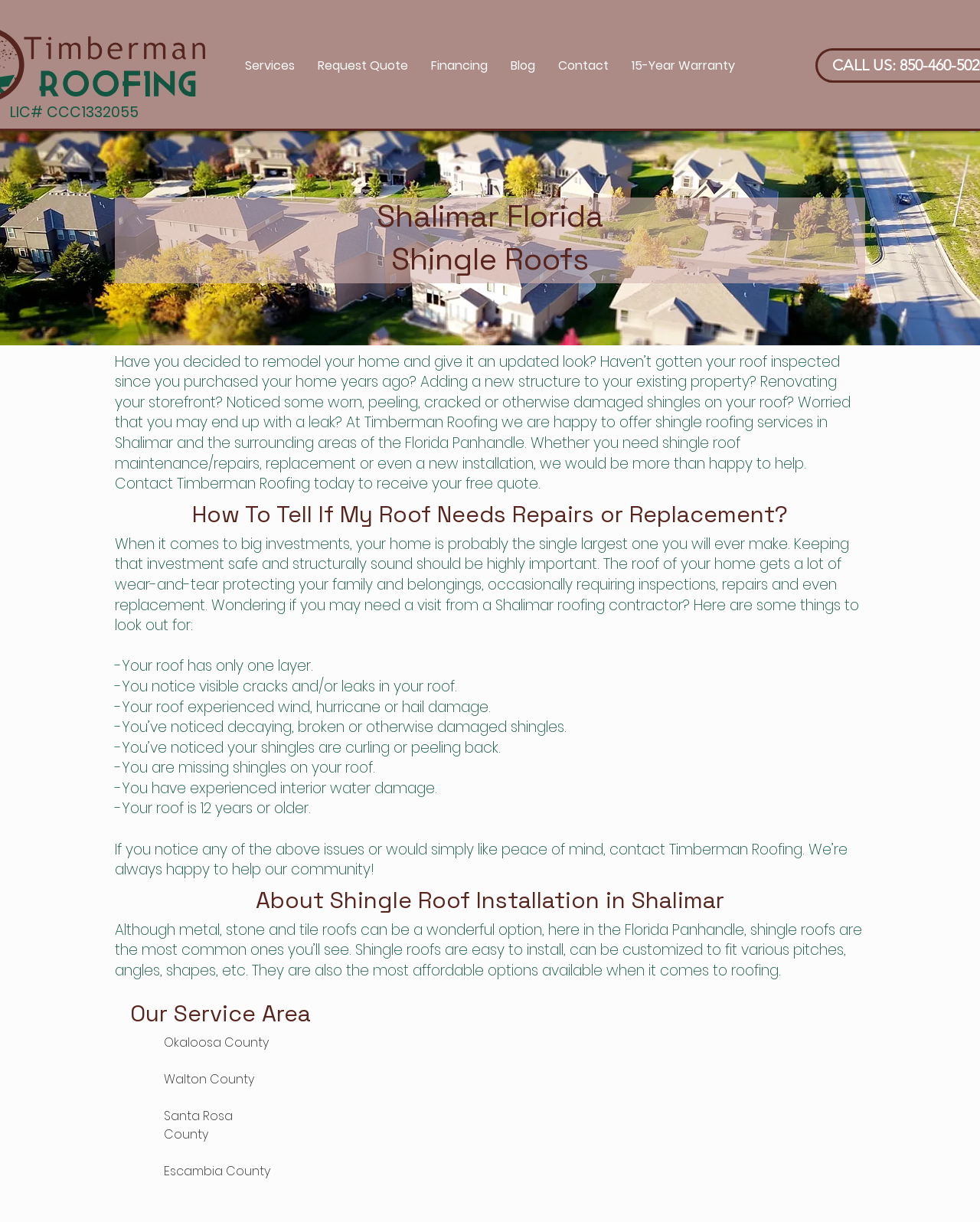Refer to the screenshot and give an in-depth answer to this question: What counties are included in Timberman Roofing's service area?

The service area of Timberman Roofing can be found at the bottom of the webpage, in a section with a heading 'Our Service Area'. The counties listed are Okaloosa, Walton, Santa Rosa, and Escambia.